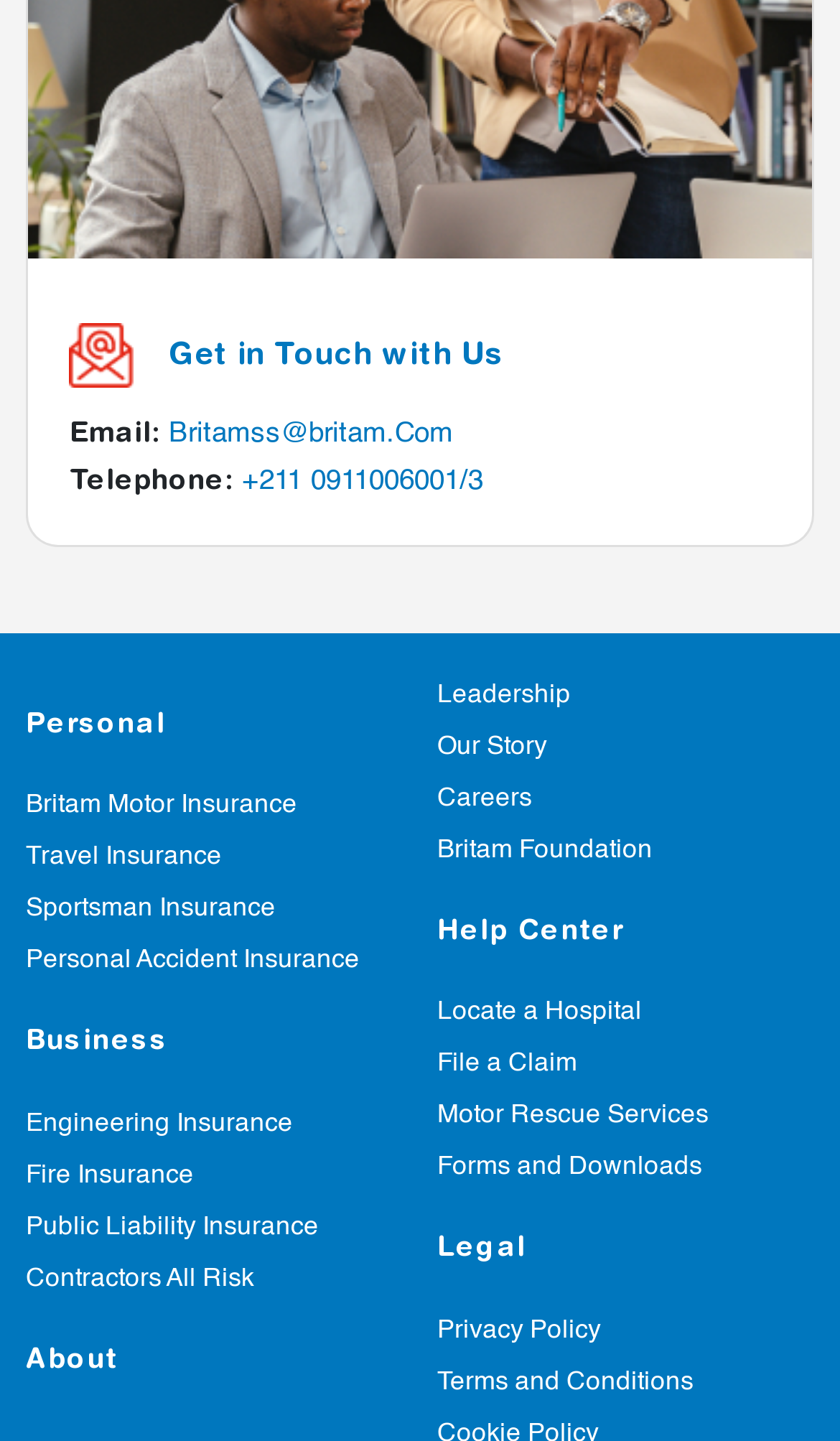Based on the element description Public Liability Insurance, identify the bounding box of the UI element in the given webpage screenshot. The coordinates should be in the format (top-left x, top-left y, bottom-right x, bottom-right y) and must be between 0 and 1.

[0.031, 0.843, 0.379, 0.861]